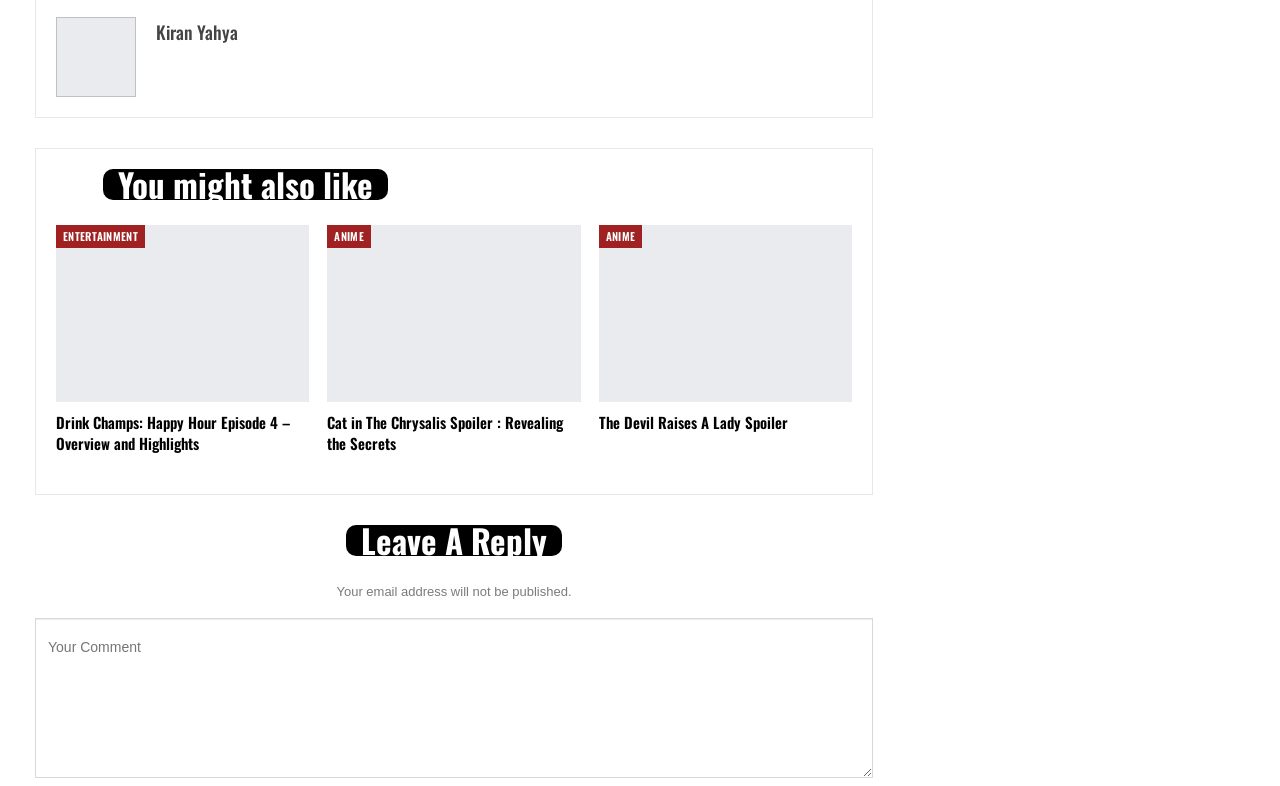What is the author's name?
Utilize the information in the image to give a detailed answer to the question.

The author's name is found in the link element with the text 'Kiran Yahya' at the top of the webpage.